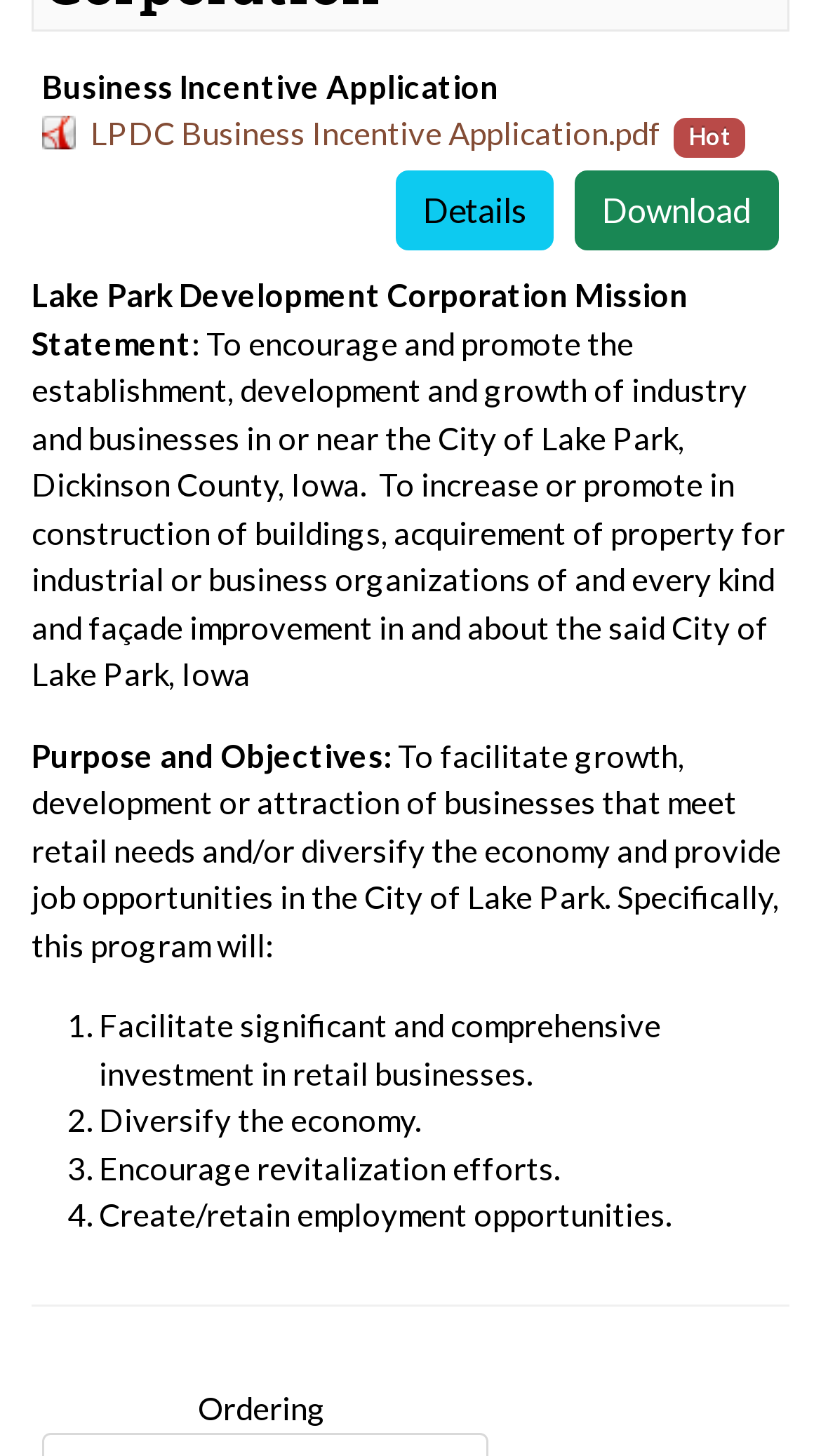Predict the bounding box of the UI element based on the description: "Details". The coordinates should be four float numbers between 0 and 1, formatted as [left, top, right, bottom].

[0.482, 0.118, 0.674, 0.173]